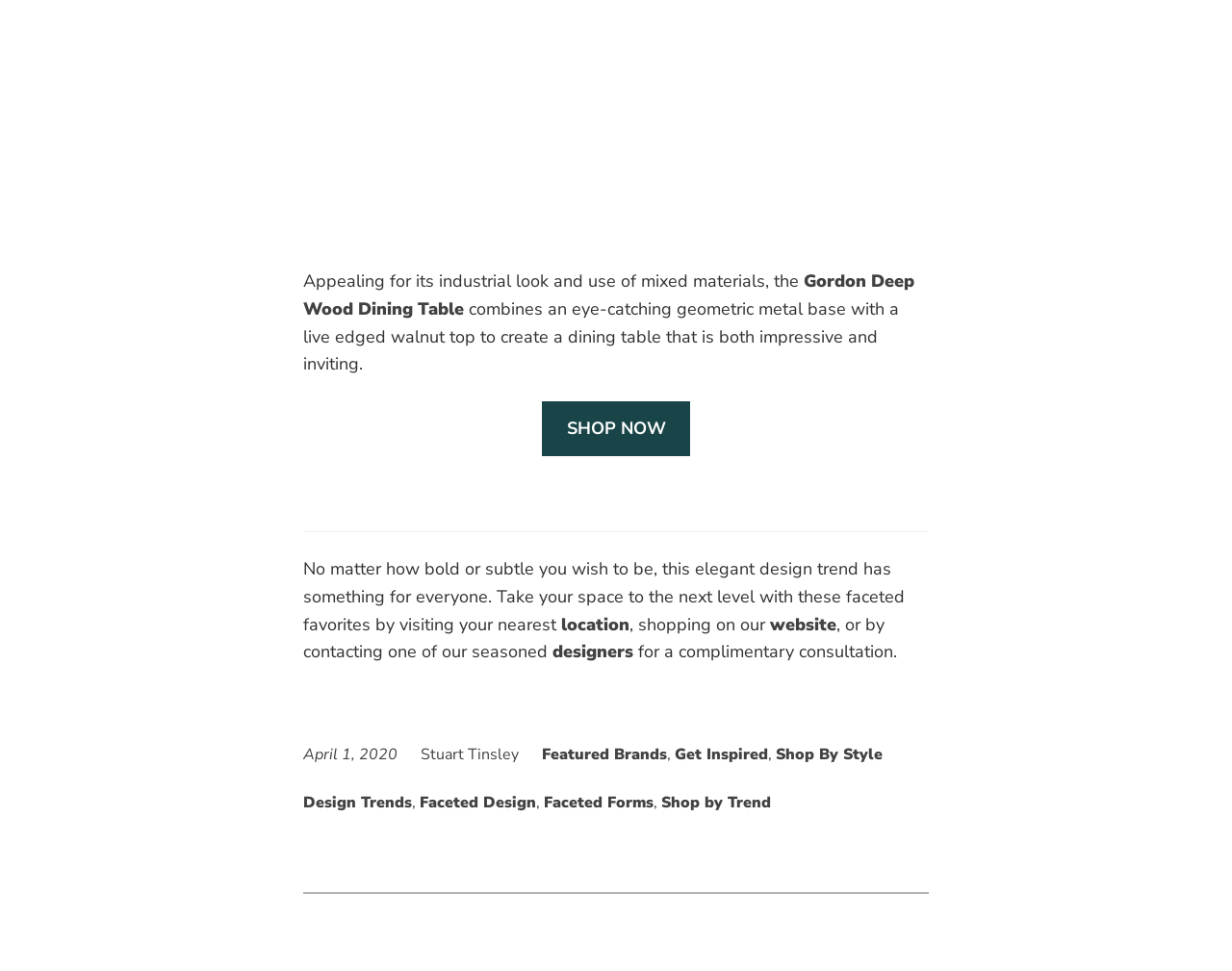Please mark the clickable region by giving the bounding box coordinates needed to complete this instruction: "Explore featured brands".

[0.44, 0.766, 0.541, 0.788]